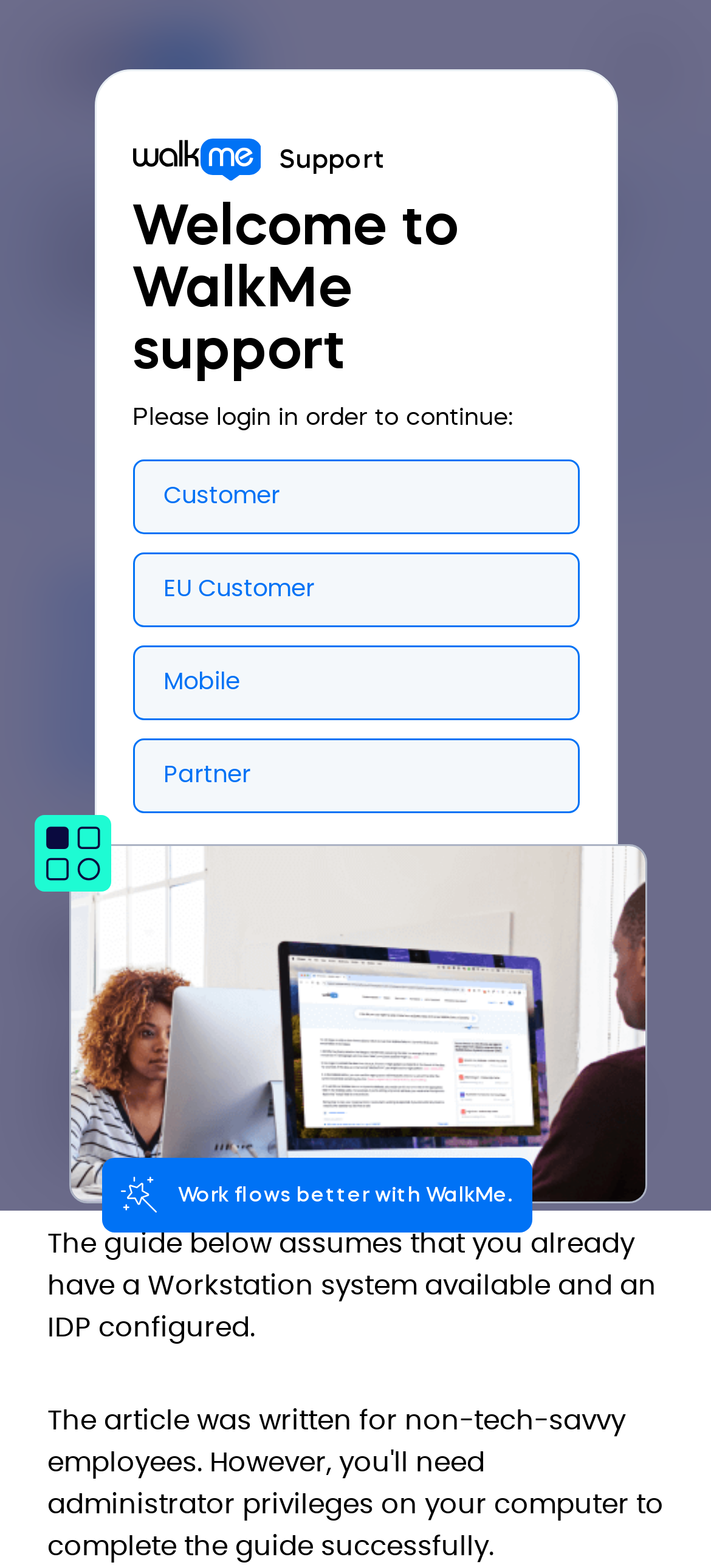Highlight the bounding box coordinates of the region I should click on to meet the following instruction: "Click the Deploying and Installing Workstation link".

[0.067, 0.12, 0.867, 0.165]